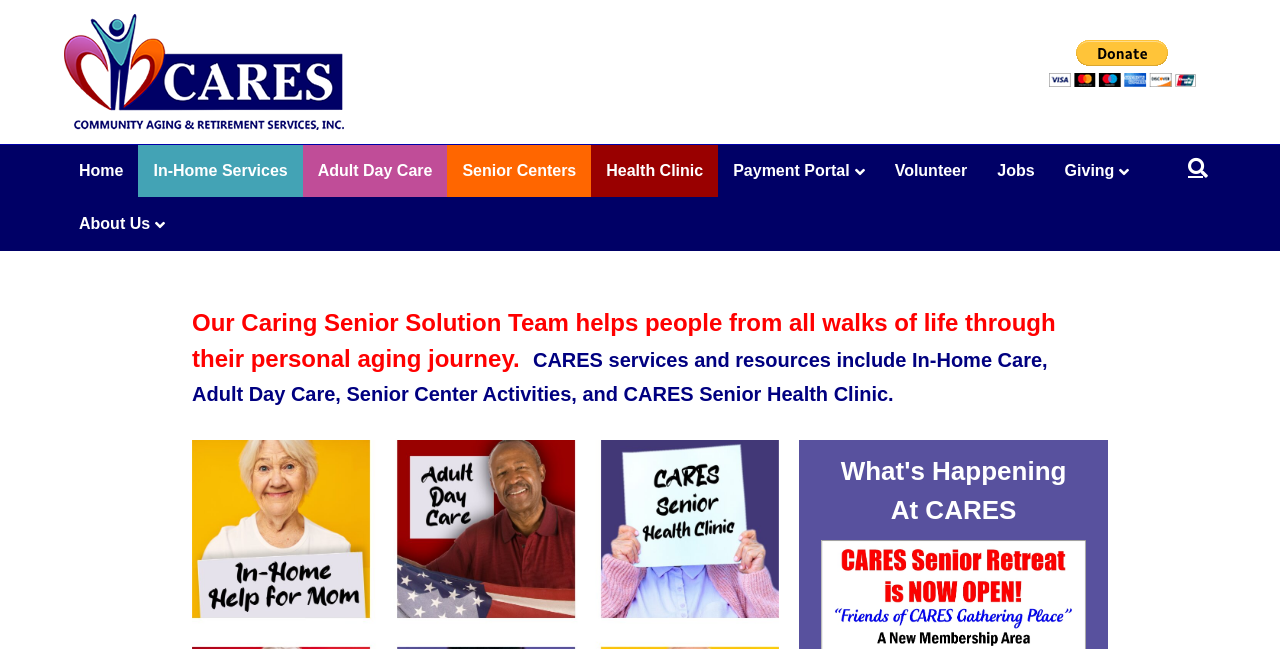Reply to the question with a brief word or phrase: What is the name of the organization?

CARES